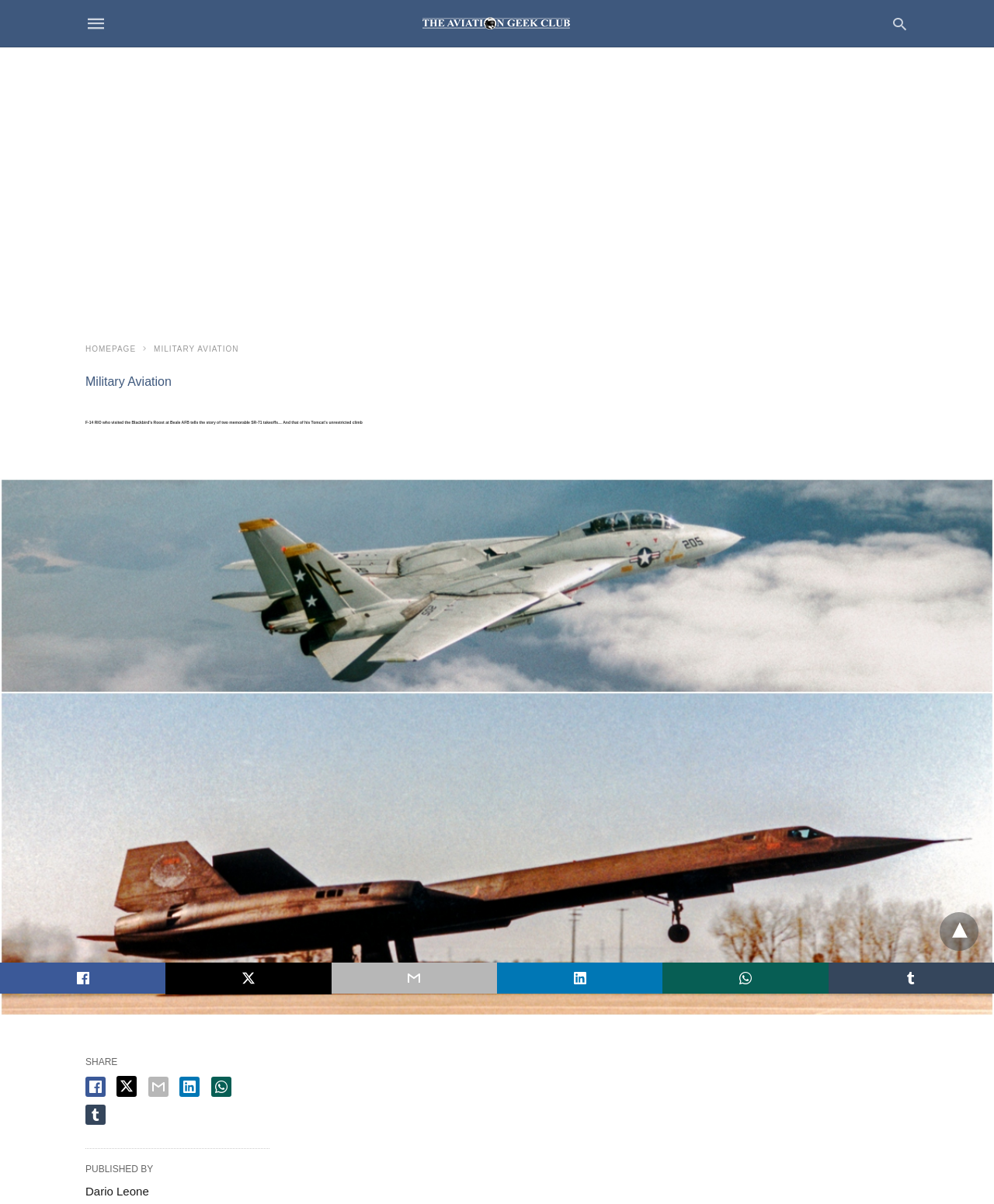What is the author's name?
Using the image, provide a concise answer in one word or a short phrase.

Dario Leone